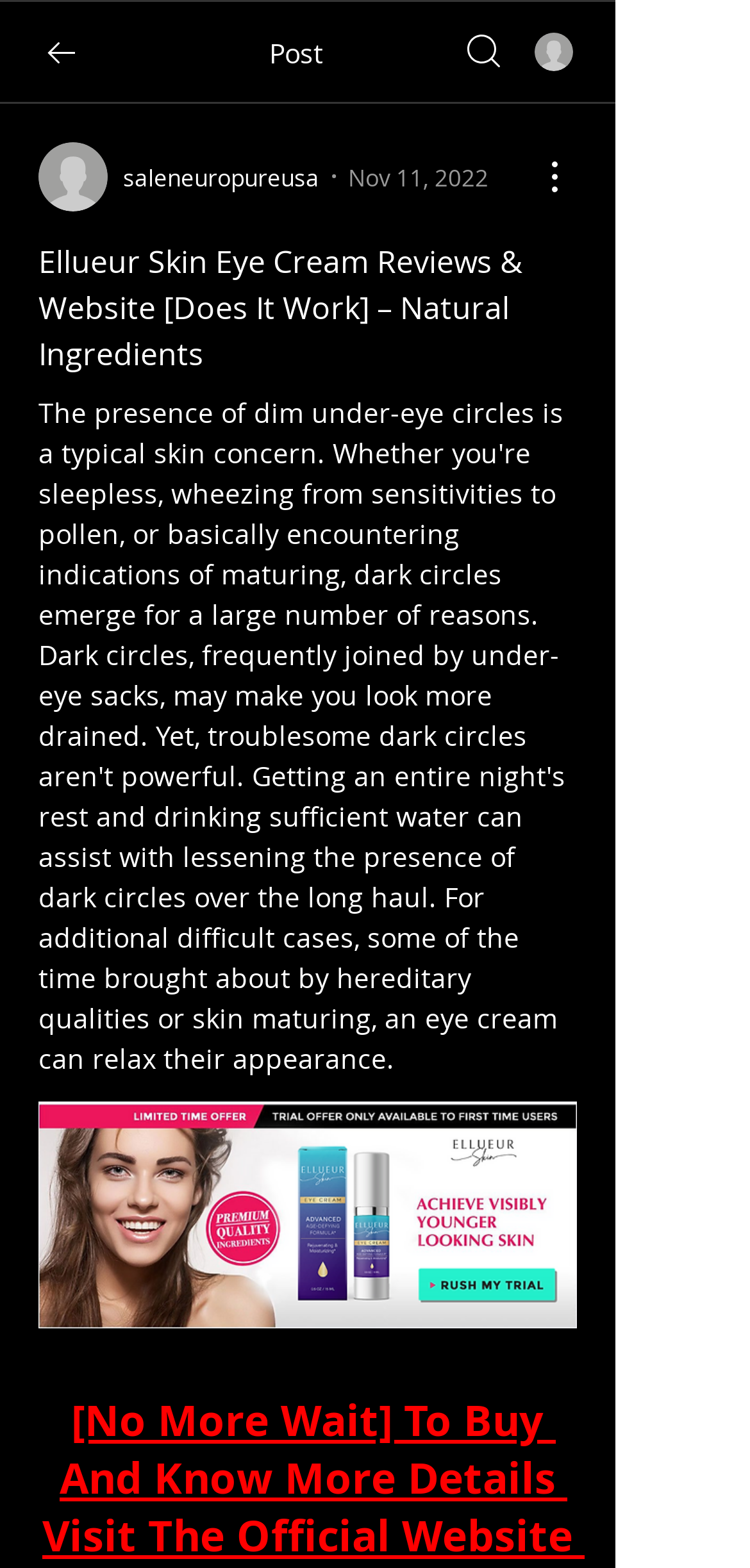Generate a comprehensive description of the webpage content.

The webpage appears to be a review or informational page about Ellueur Skin Eye Cream. At the top, there is a heading that spans almost the entire width of the page, stating the title of the page. Below the heading, there is a button with an image on the left side of the page, and a static text "Post" to its right. 

On the right side of the page, there is a link with an image, accompanied by two lines of static text: "saleneuropureusa" and "Nov 11, 2022". Below this link, there is another button with an image.

Towards the bottom of the page, there is a link with a figure, which takes up a significant portion of the page's width. The page also has a meta description that mentions dark circles under the eyes, suggesting that the eye cream being reviewed is related to this skin concern.